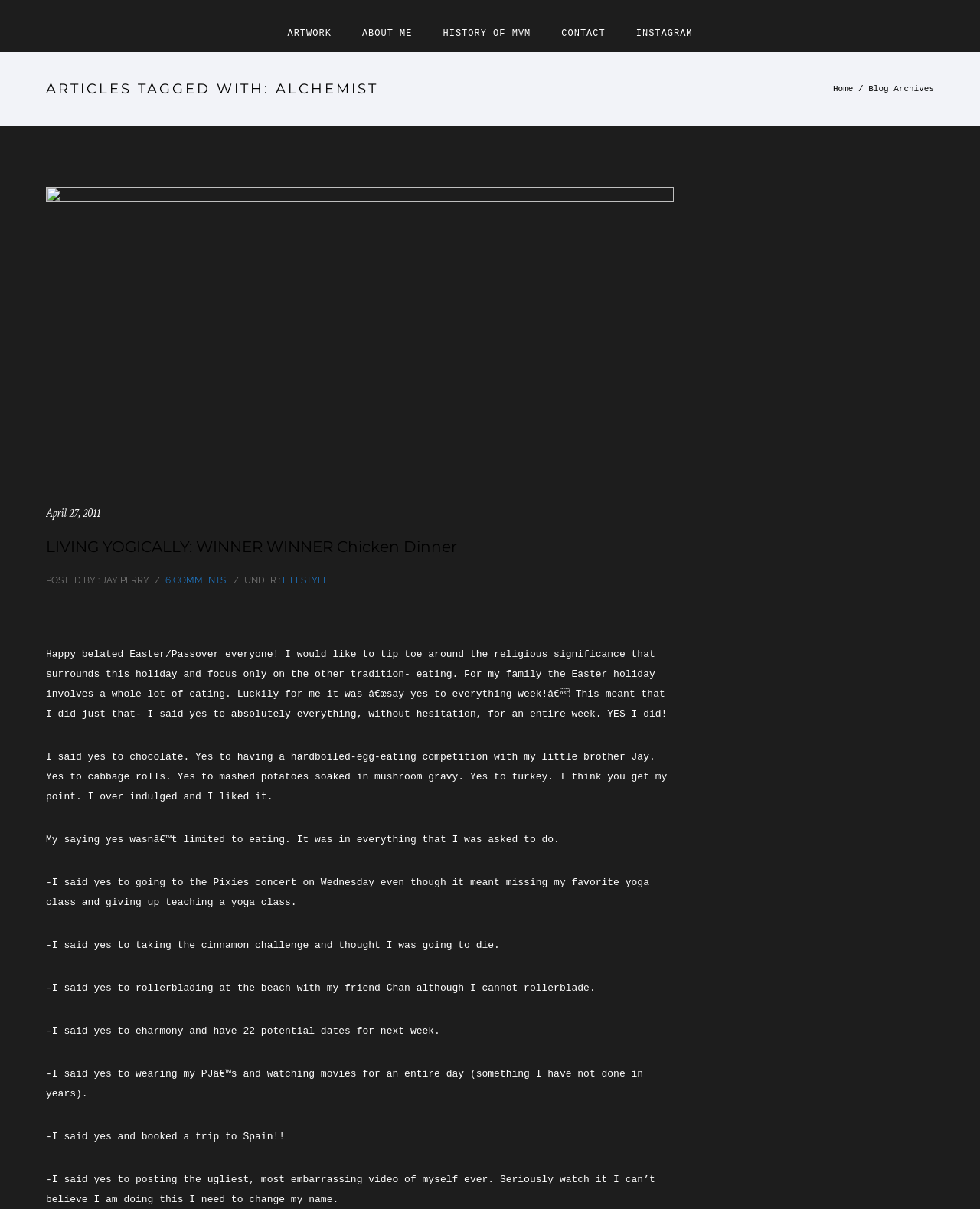Identify the bounding box coordinates for the region to click in order to carry out this instruction: "Click on the link to the author's Instagram". Provide the coordinates using four float numbers between 0 and 1, formatted as [left, top, right, bottom].

[0.633, 0.023, 0.722, 0.032]